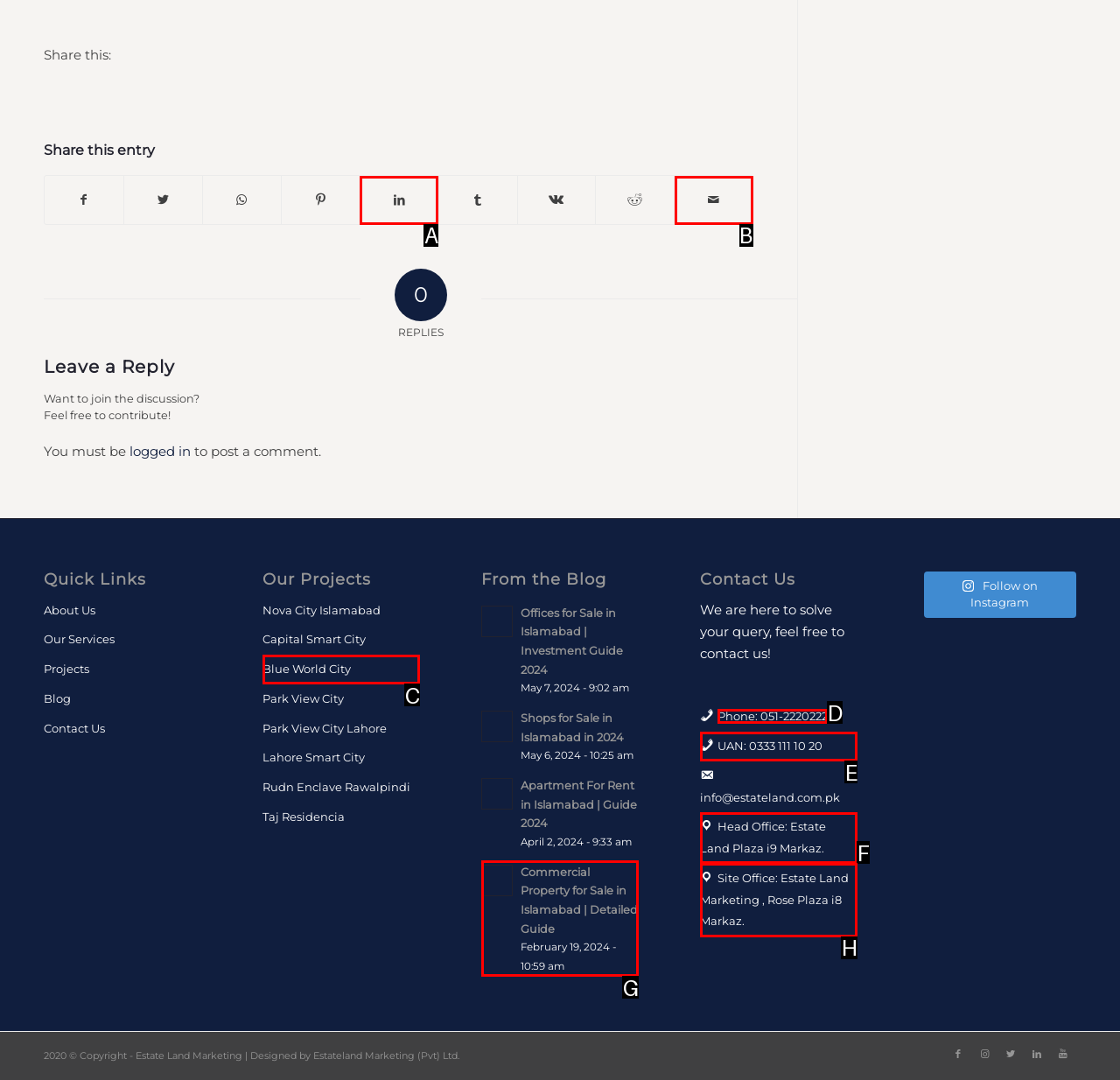Determine which HTML element should be clicked for this task: Contact us by phone
Provide the option's letter from the available choices.

D